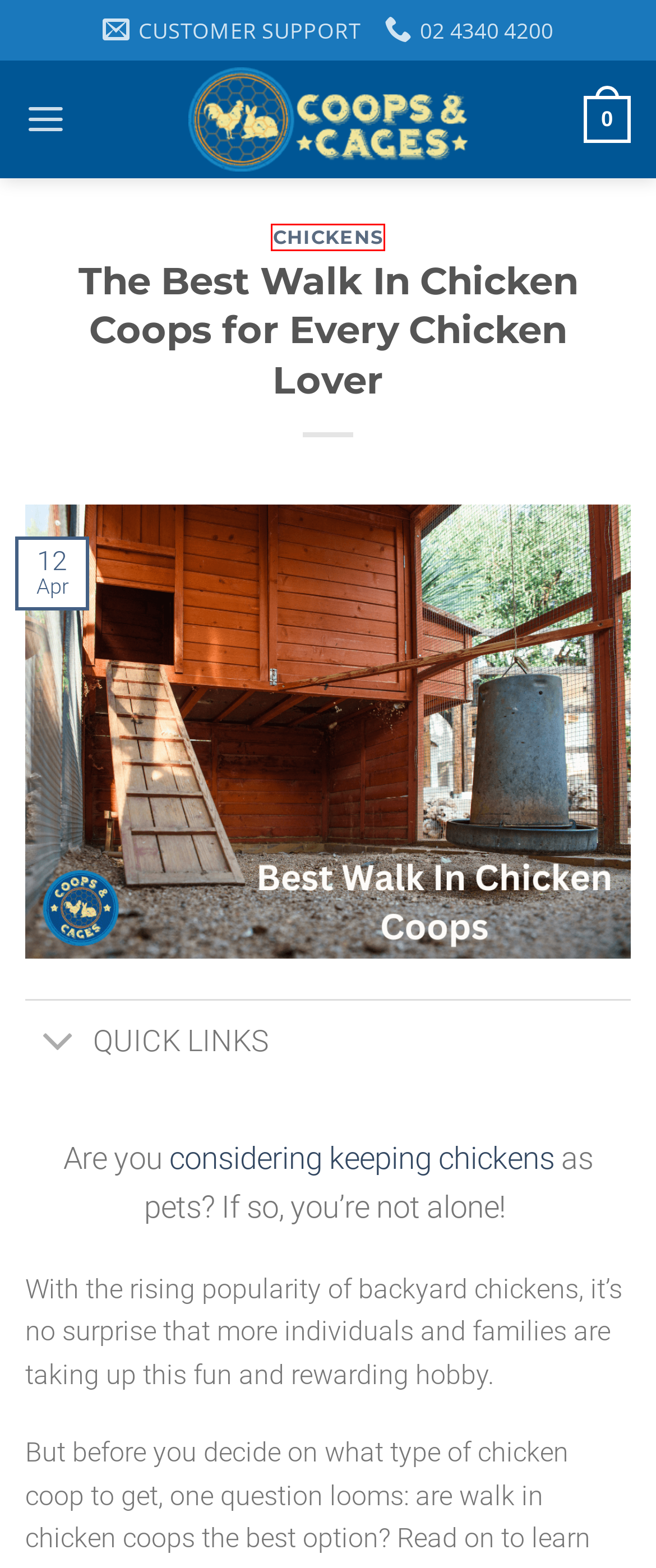Analyze the screenshot of a webpage that features a red rectangle bounding box. Pick the webpage description that best matches the new webpage you would see after clicking on the element within the red bounding box. Here are the candidates:
A. Coops And Cages Resort Guinea Pig Hutch
B. Shopping Cart - Coops And Cages
C. Cats Archives - Coops And Cages
D. Pet Products Service Areas - Coops And Cages
E. Chickens Archives - Coops And Cages
F. Is It Great To Use A Chicken Tractor Or Not? | Coops & Cages
G. Australia's Best Online Pet Enclosure Store | Coops And Cages
H. Guinea Pig Hutches And Enclosures For Sale Online Australia - Coops And Cages

E